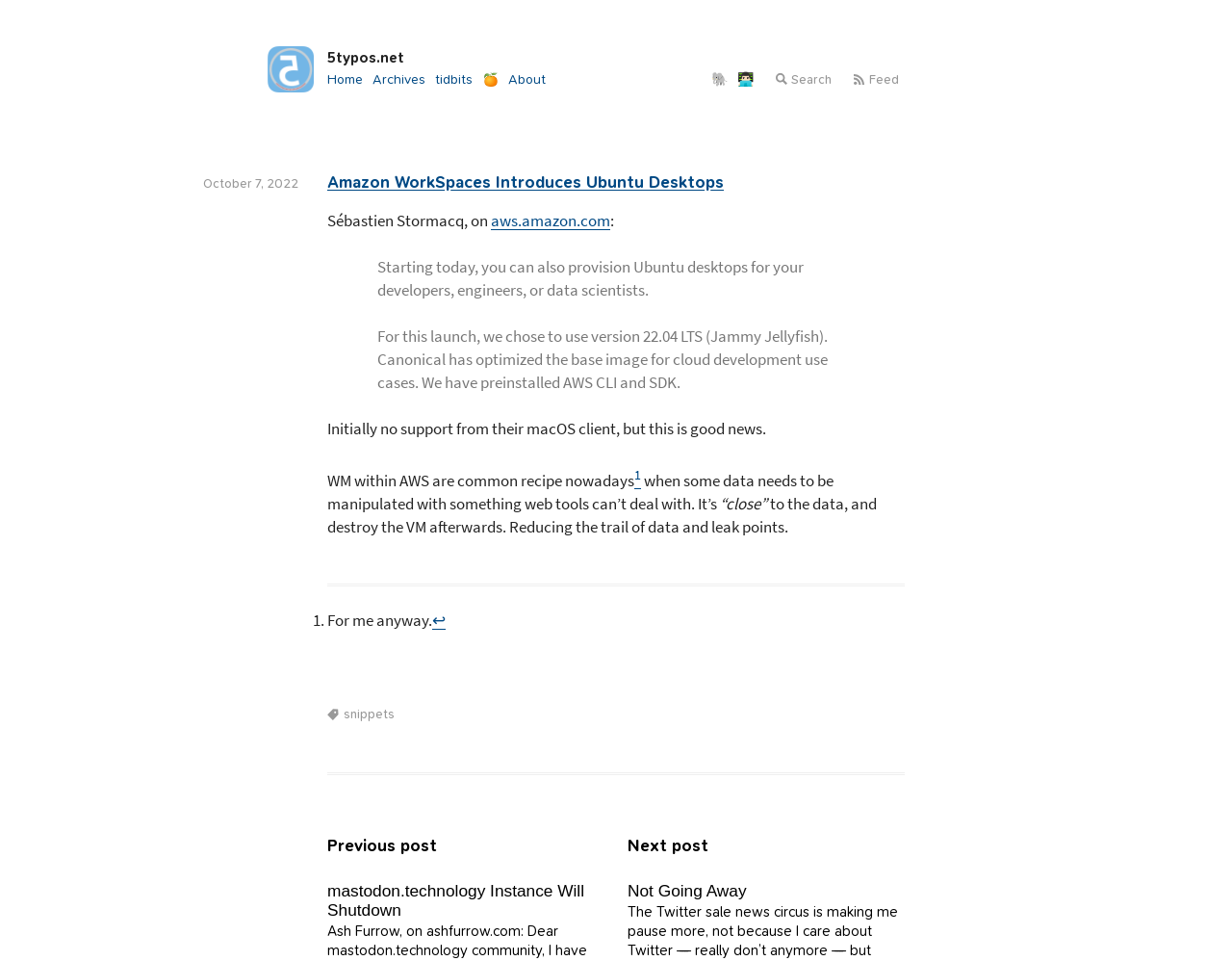What is the icon represented by '🐘'?
Kindly answer the question with as much detail as you can.

The icon represented by '🐘' is not explicitly mentioned in the webpage content, but it is likely a logo or symbol of some kind.